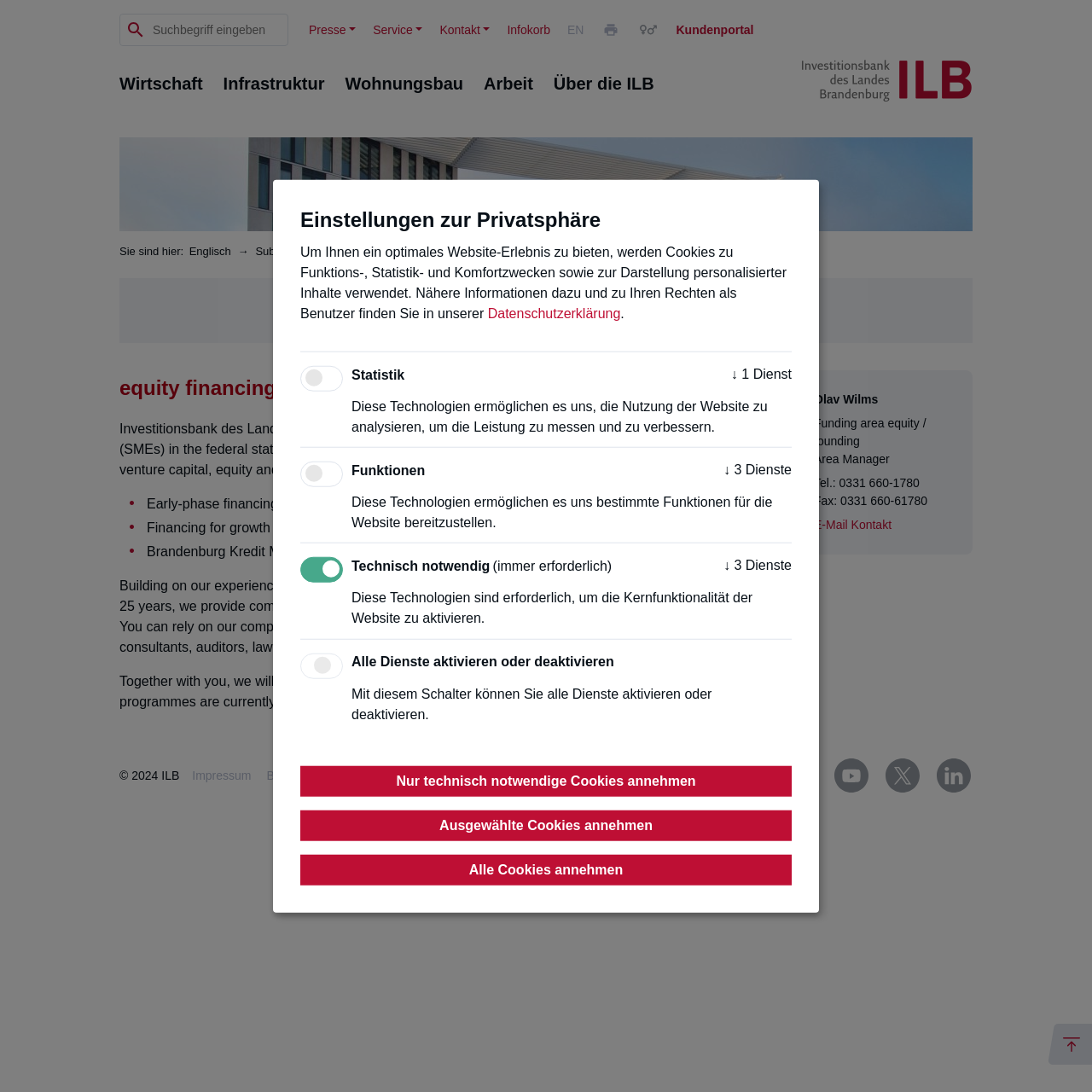Calculate the bounding box coordinates for the UI element based on the following description: "Nur technisch notwendige Cookies annehmen". Ensure the coordinates are four float numbers between 0 and 1, i.e., [left, top, right, bottom].

[0.275, 0.701, 0.725, 0.729]